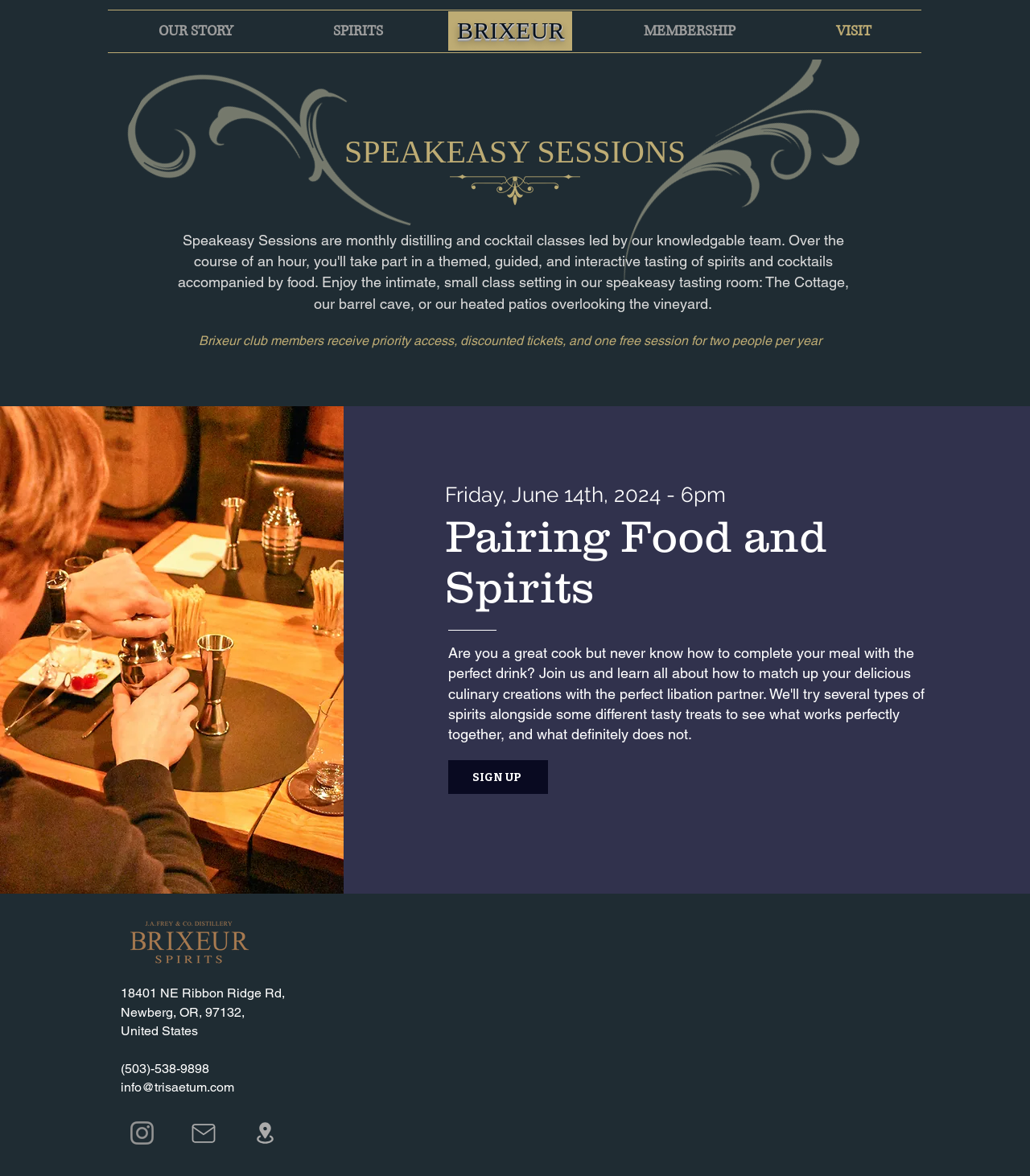Please mark the bounding box coordinates of the area that should be clicked to carry out the instruction: "Sign up for the Speakeasy Session".

[0.435, 0.646, 0.532, 0.675]